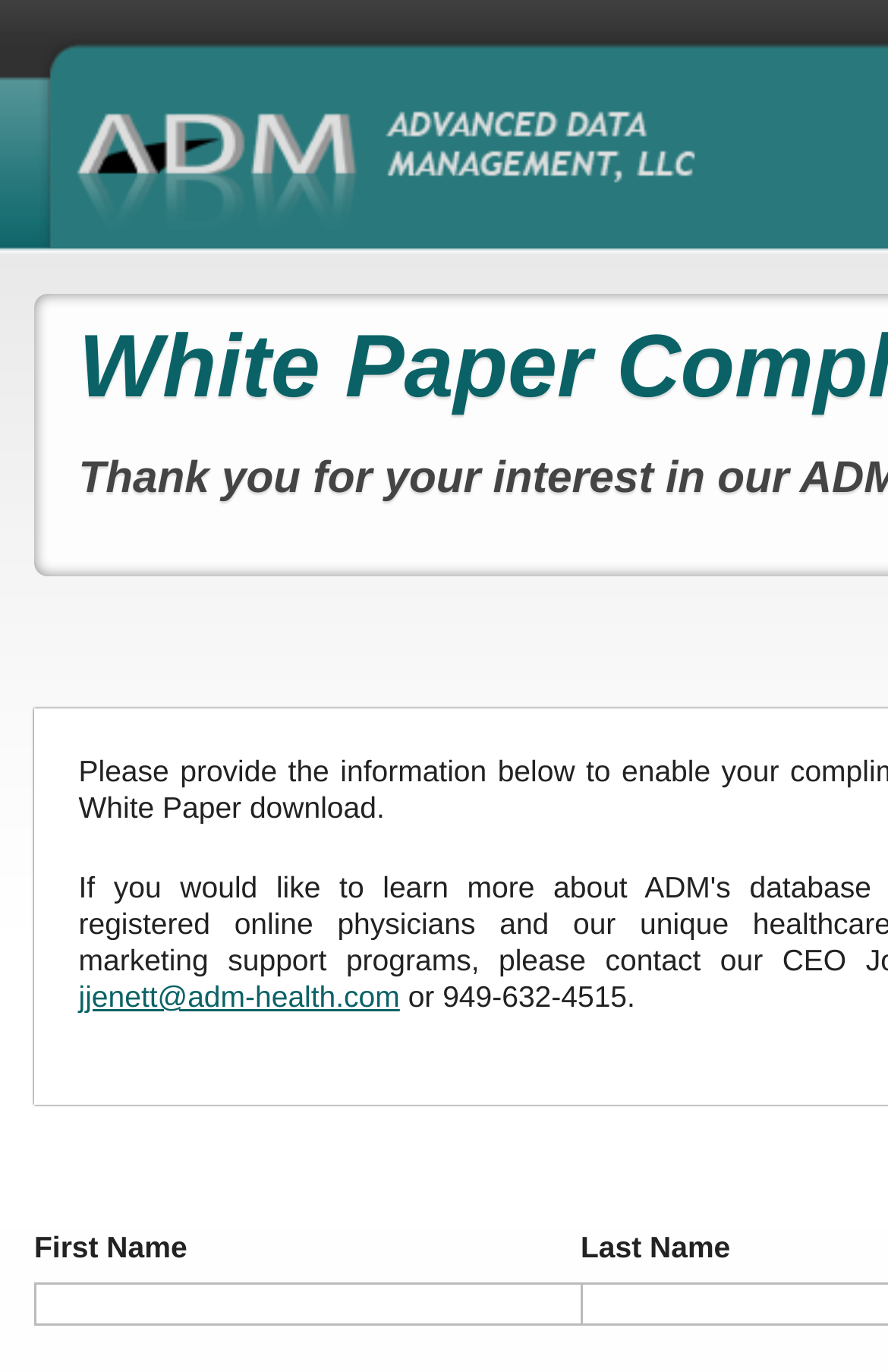Is the 'First Name' input field required?
Answer the question using a single word or phrase, according to the image.

No